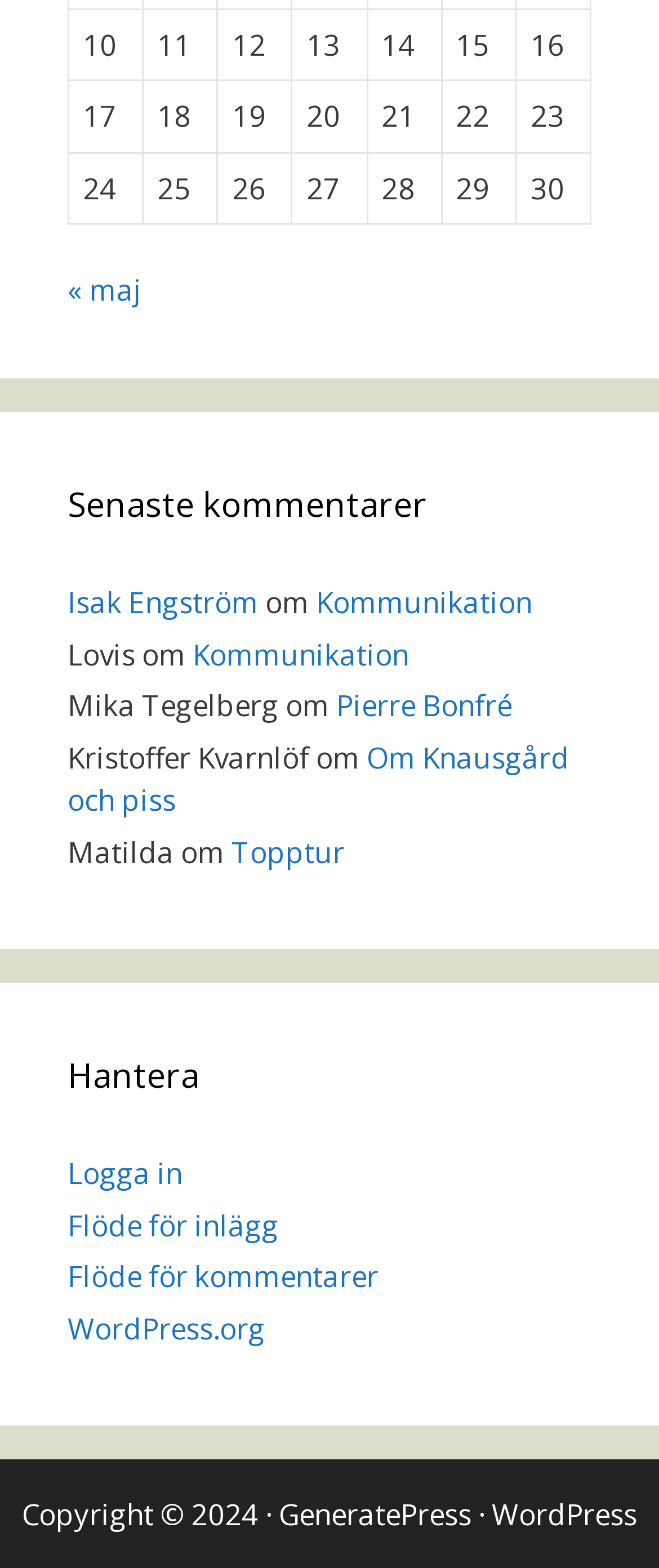Answer the following query concisely with a single word or phrase:
What is the navigation section for?

Previous and next month